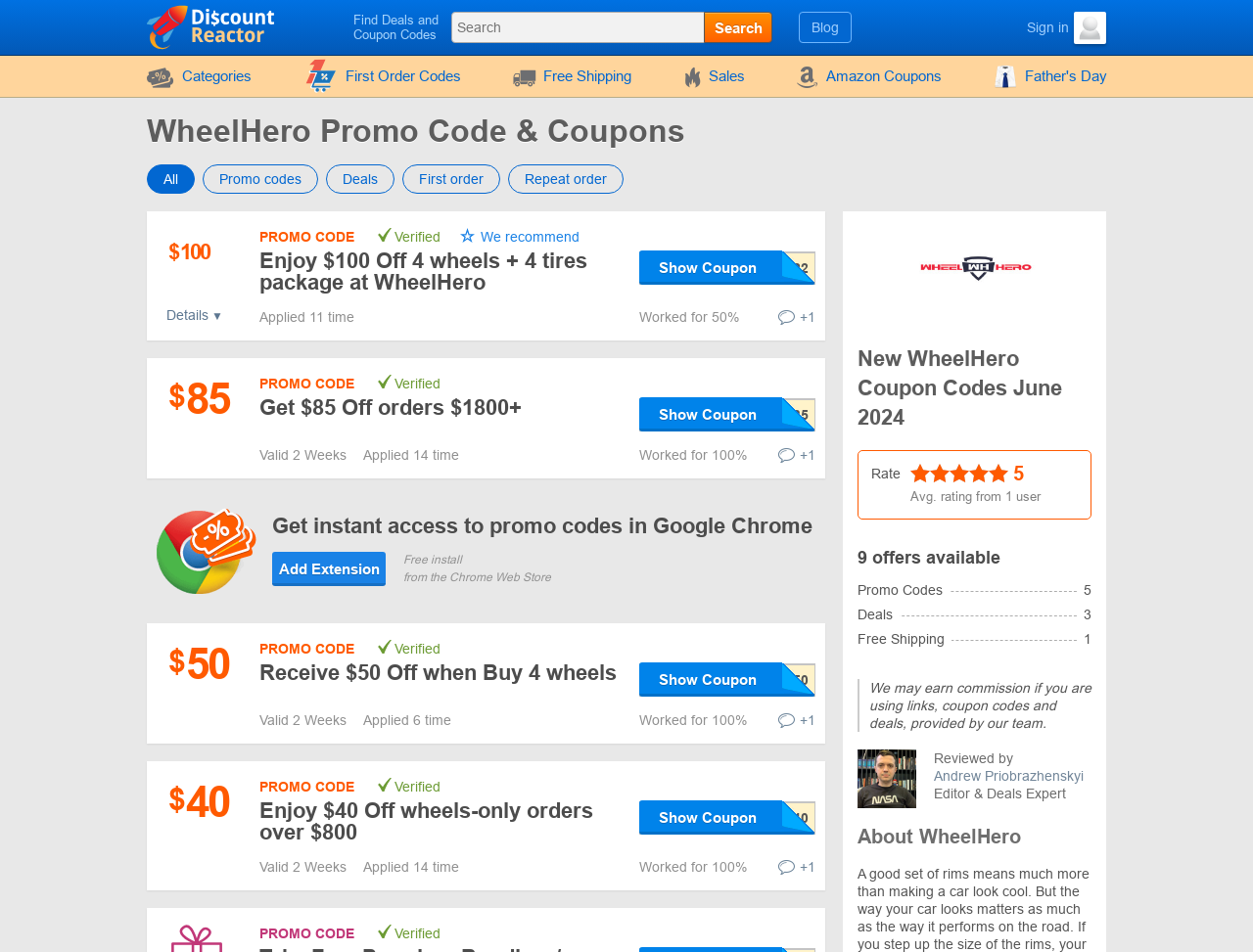Specify the bounding box coordinates of the area to click in order to follow the given instruction: "Get $100 Off 4 wheels + 4 tires package at WheelHero."

[0.207, 0.261, 0.469, 0.309]